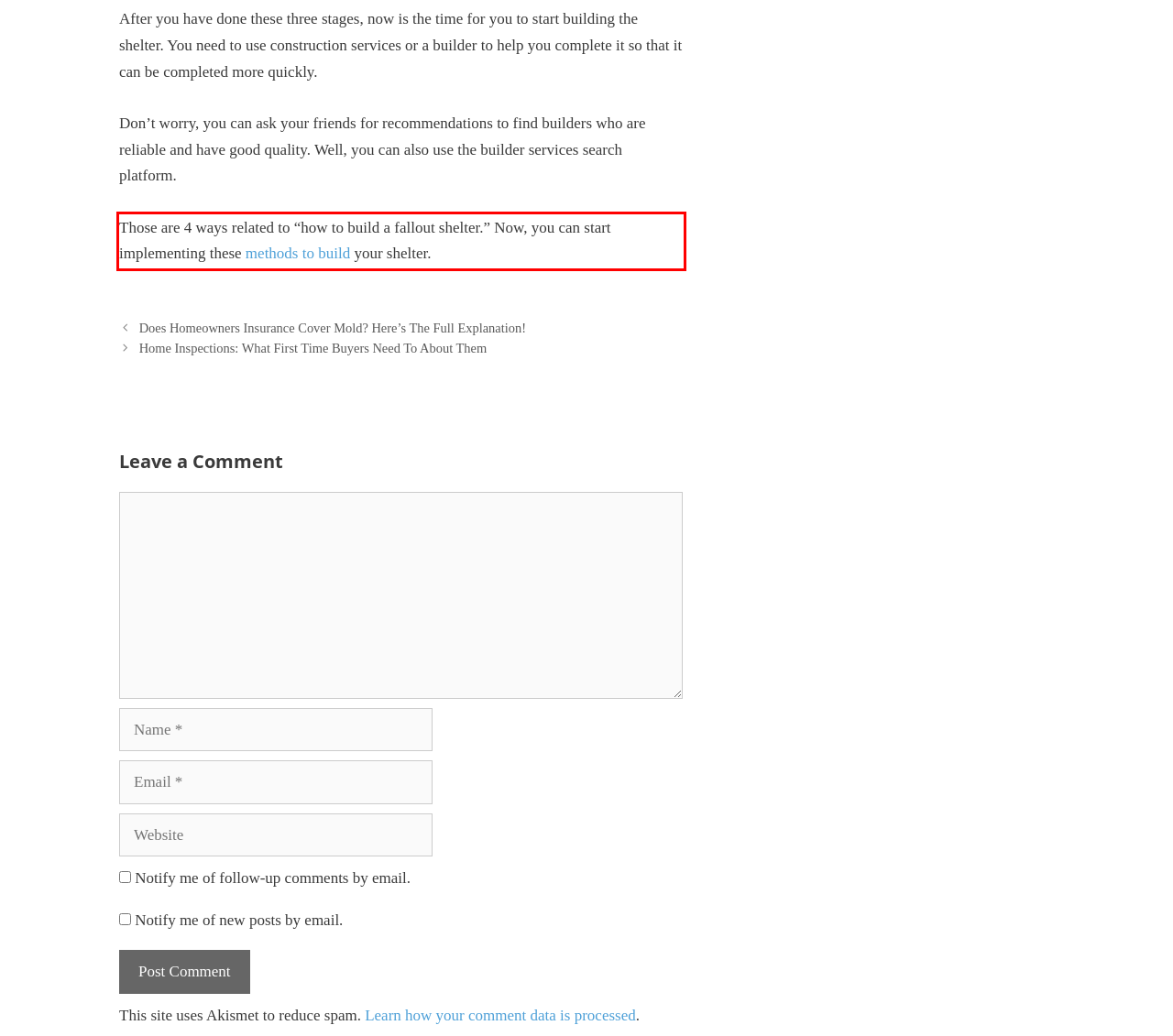Please use OCR to extract the text content from the red bounding box in the provided webpage screenshot.

Those are 4 ways related to “how to build a fallout shelter.” Now, you can start implementing these methods to build your shelter.